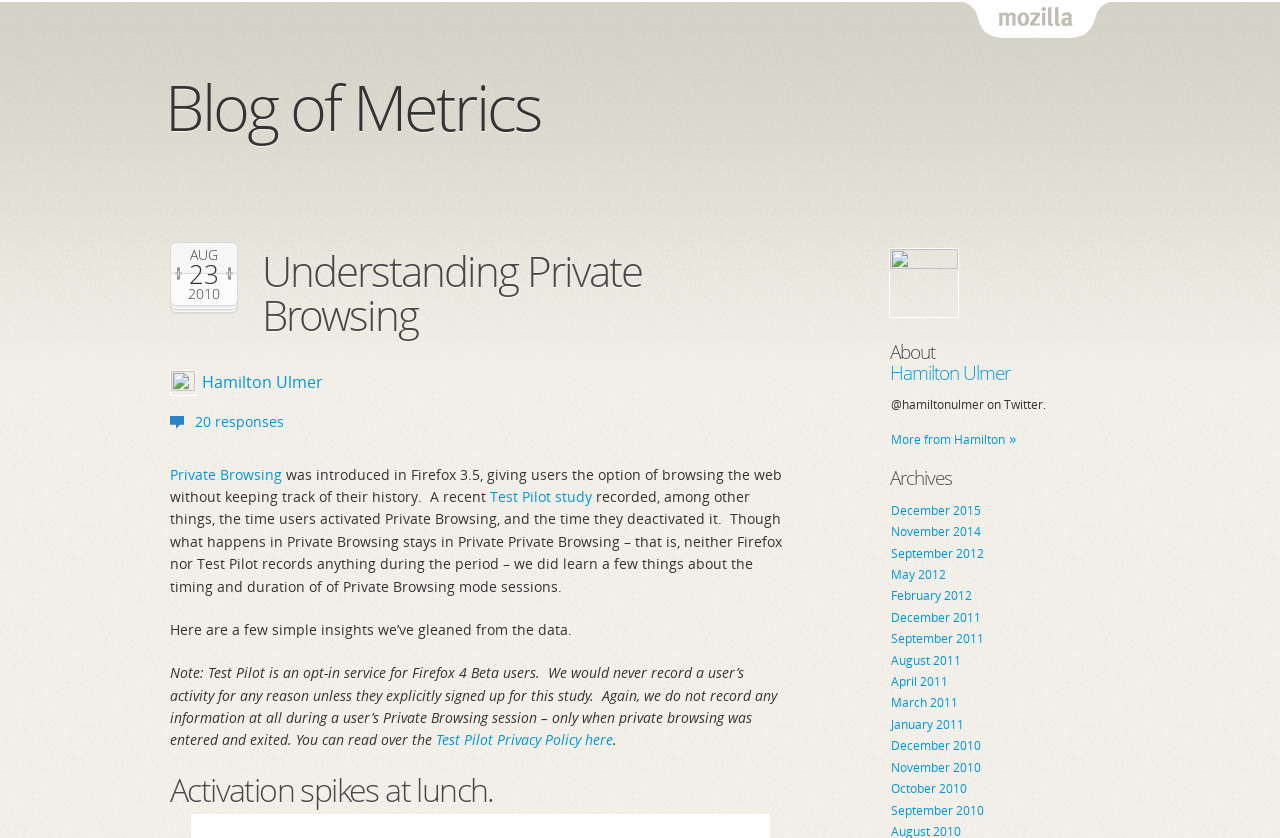For the following element description, predict the bounding box coordinates in the format (top-left x, top-left y, bottom-right x, bottom-right y). All values should be floating point numbers between 0 and 1. Description: 2010

[0.141, 0.342, 0.178, 0.359]